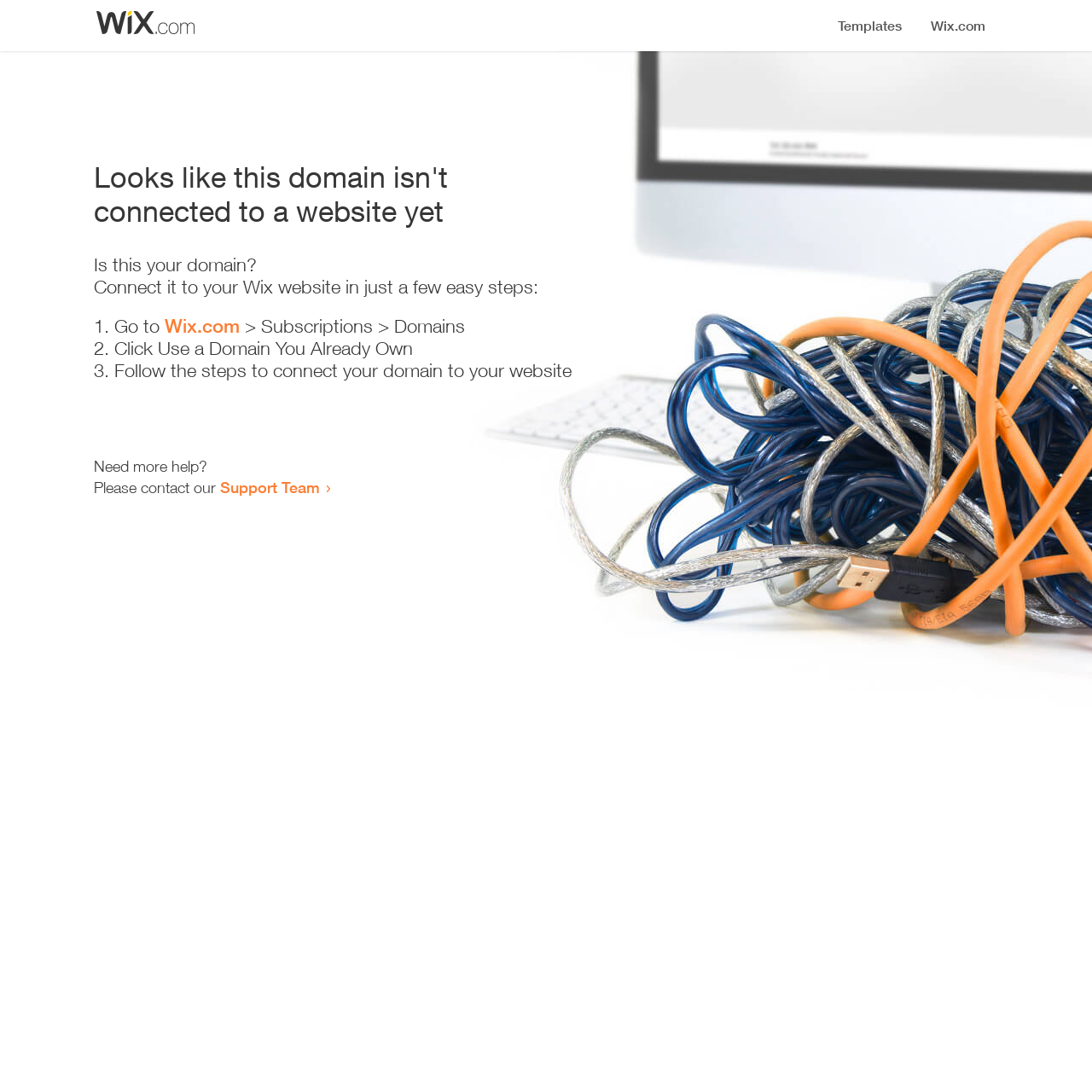Summarize the webpage in an elaborate manner.

The webpage appears to be an error page, indicating that a domain is not connected to a website yet. At the top, there is a small image, followed by a heading that states the error message. Below the heading, there is a series of instructions to connect the domain to a Wix website. The instructions are presented in a step-by-step format, with three numbered list items. Each list item contains a brief description of the action to take, with the second list item containing a link to Wix.com. 

To the right of the list items, there is a brief description of the action to take. The instructions are followed by a message asking if the user needs more help, and providing a link to the Support Team if they do. The overall layout is simple and easy to follow, with clear headings and concise text.